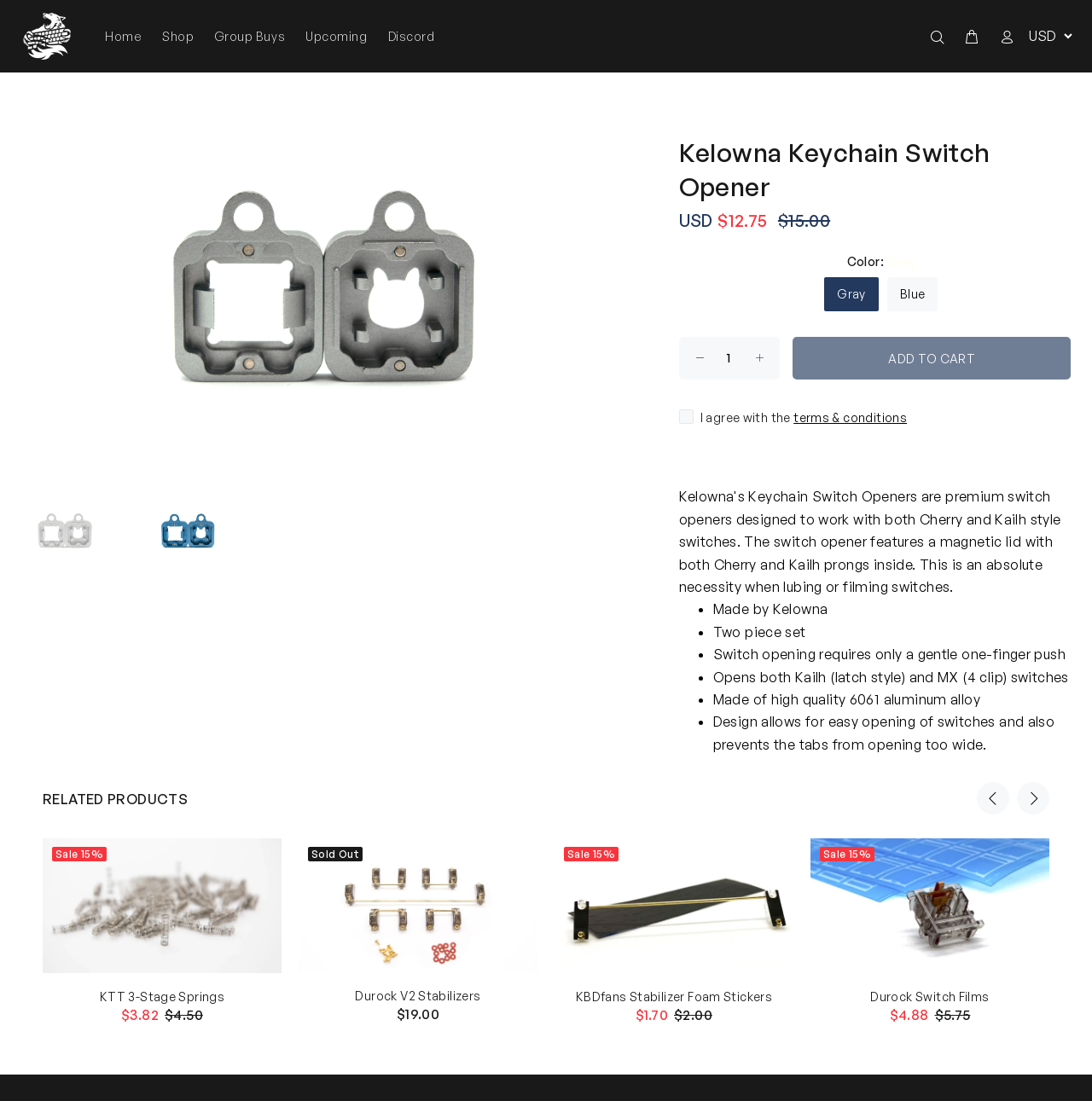Pinpoint the bounding box coordinates of the area that should be clicked to complete the following instruction: "Click the 'RELATED PRODUCTS' button". The coordinates must be given as four float numbers between 0 and 1, i.e., [left, top, right, bottom].

[0.039, 0.716, 0.961, 0.736]